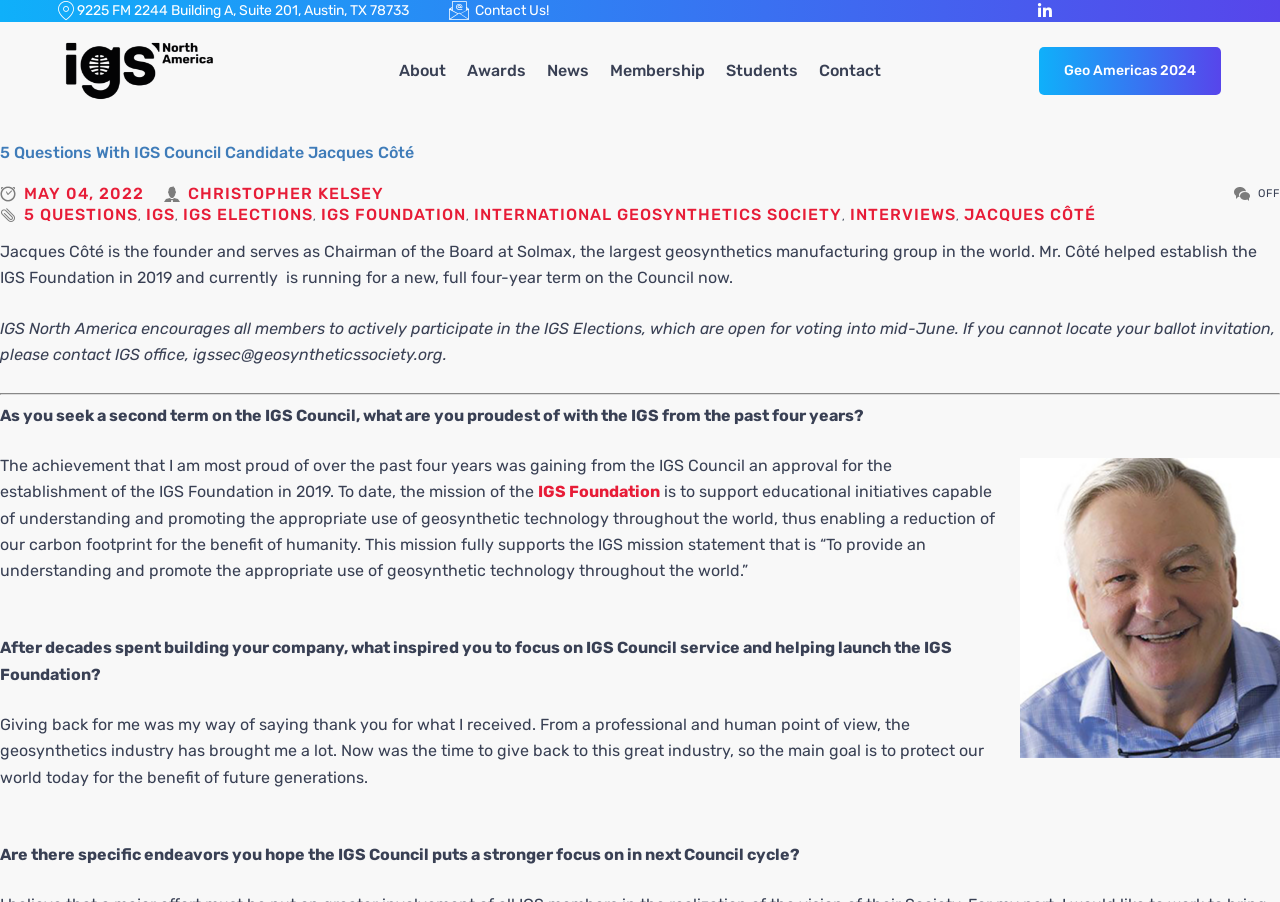What is the title of the article?
Please analyze the image and answer the question with as much detail as possible.

The title of the article is '5 Questions With IGS Council Candidate Jacques Côté', which is mentioned at the top of the webpage and is also a link.